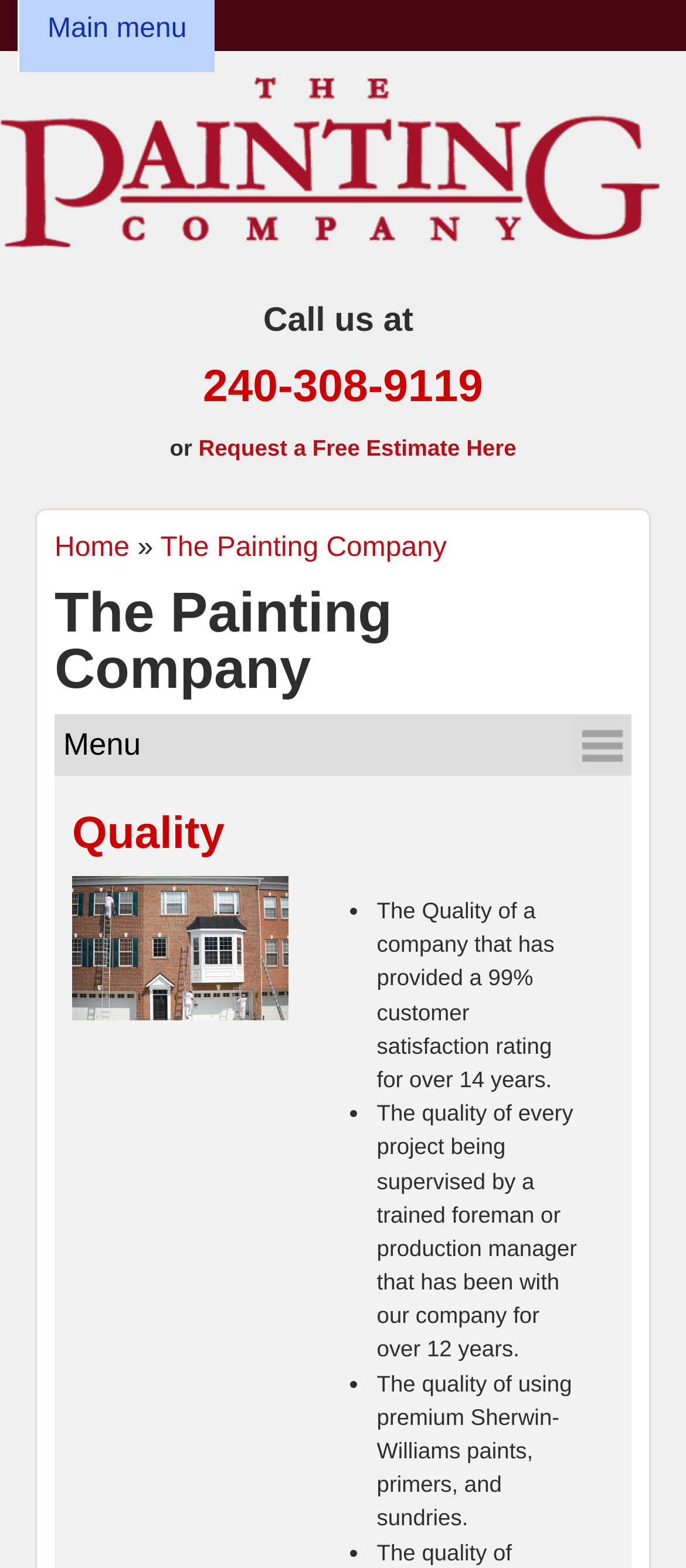Using a single word or phrase, answer the following question: 
Is there a way to request a free estimate?

Yes